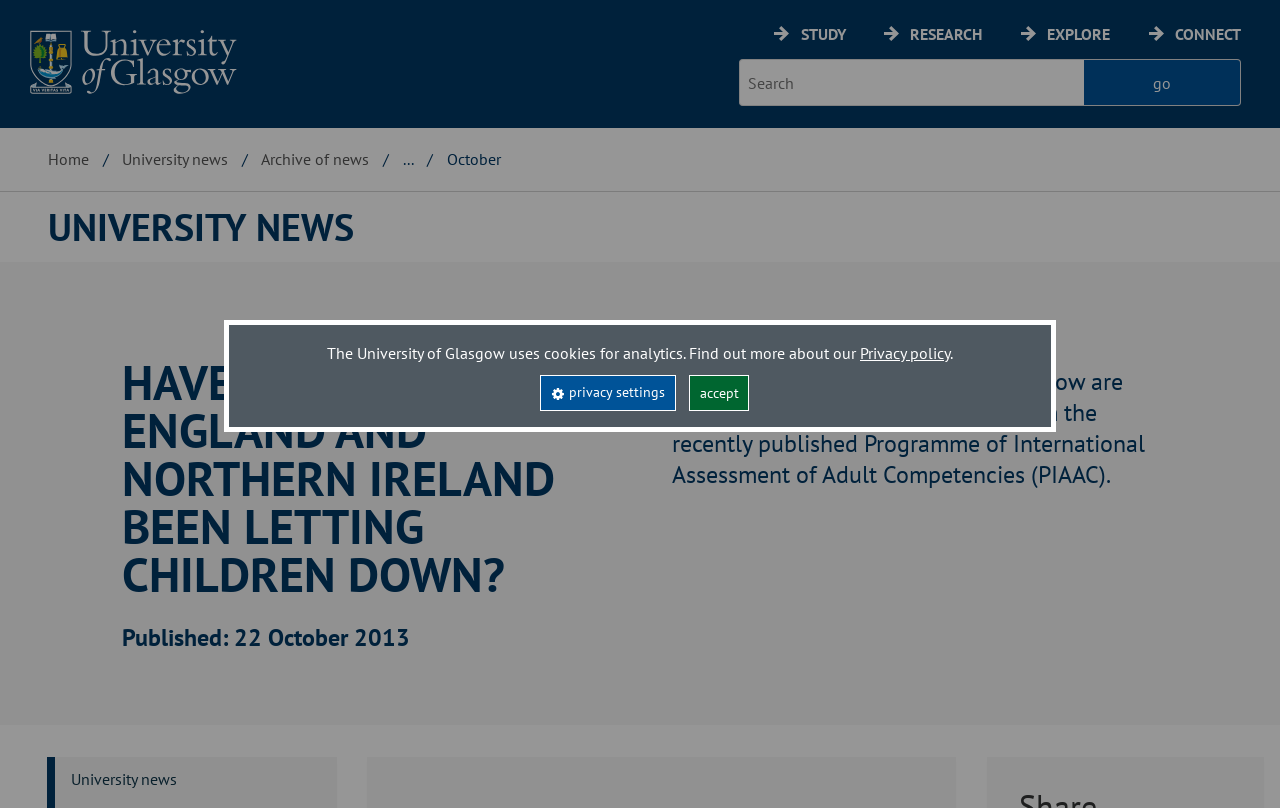Identify the bounding box of the UI component described as: "aria-label="University of Glasgow homepage"".

[0.0, 0.0, 0.205, 0.147]